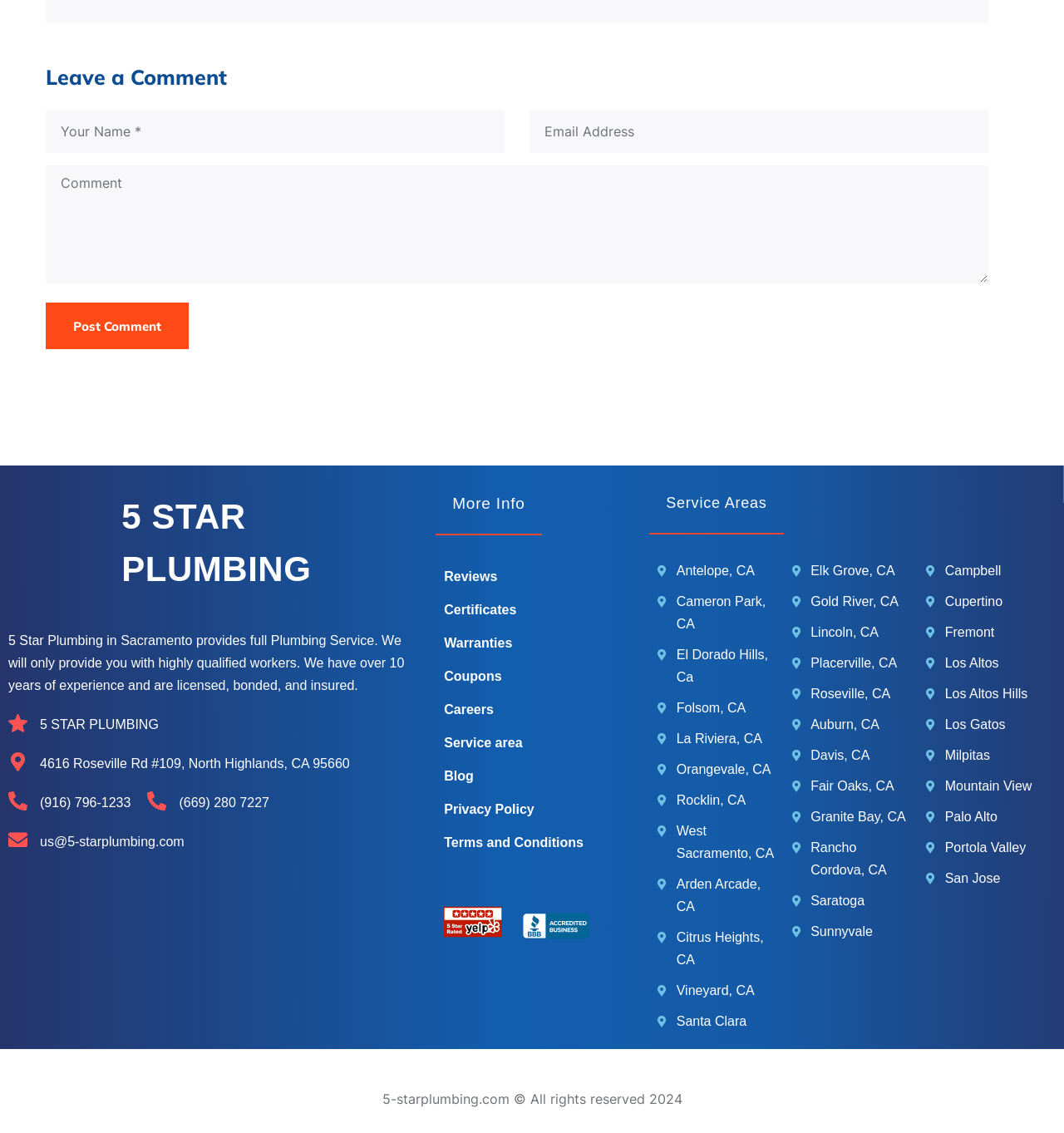Please answer the following question using a single word or phrase: 
What is the email address?

us@5-starplumbing.com